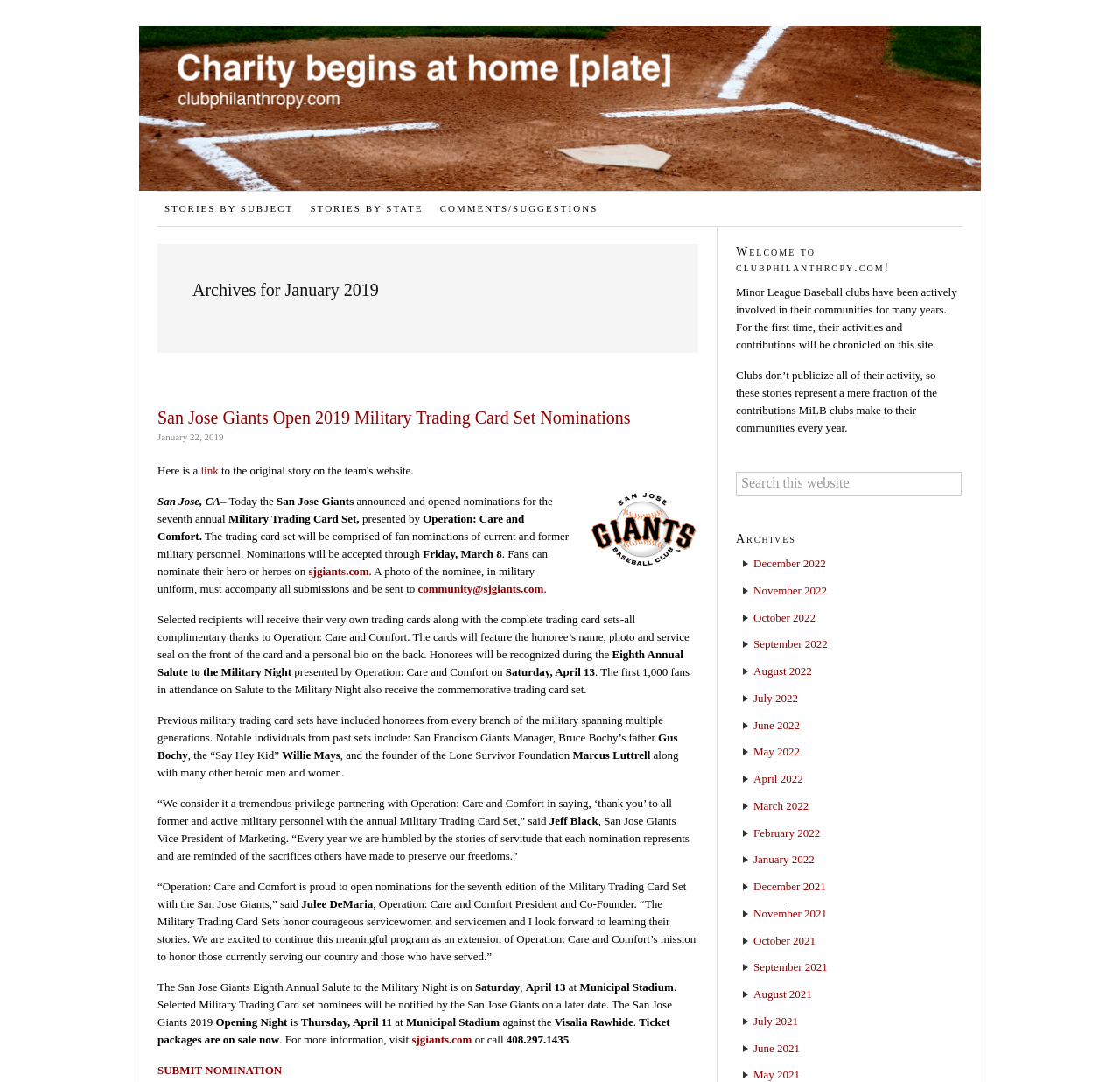Examine the image carefully and respond to the question with a detailed answer: 
What is the deadline for submitting nominations for the Military Trading Card Set?

The question is asking about the deadline for submitting nominations for the Military Trading Card Set. By looking at the webpage, we can find the relevant information in the section about the nominations process. The answer is Friday, March 8.